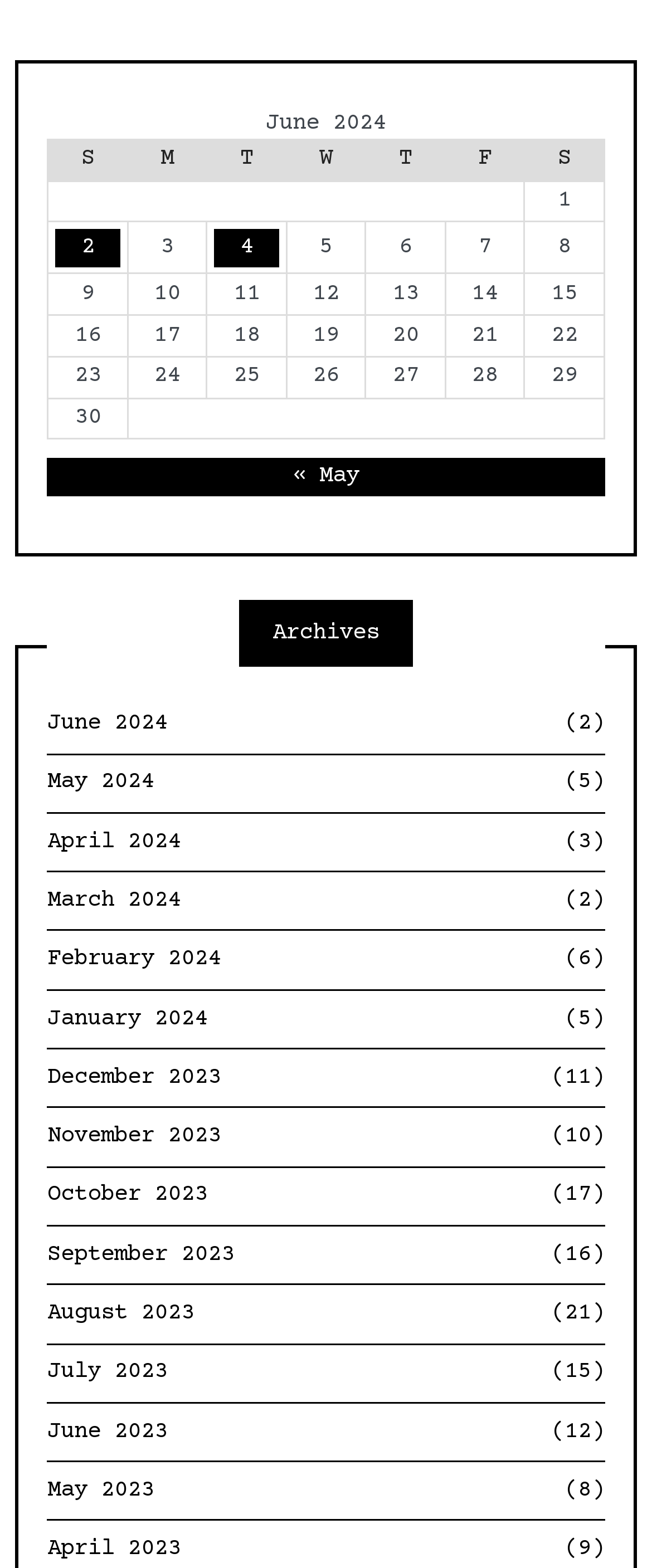Extract the bounding box coordinates for the described element: "4". The coordinates should be represented as four float numbers between 0 and 1: [left, top, right, bottom].

[0.328, 0.146, 0.429, 0.17]